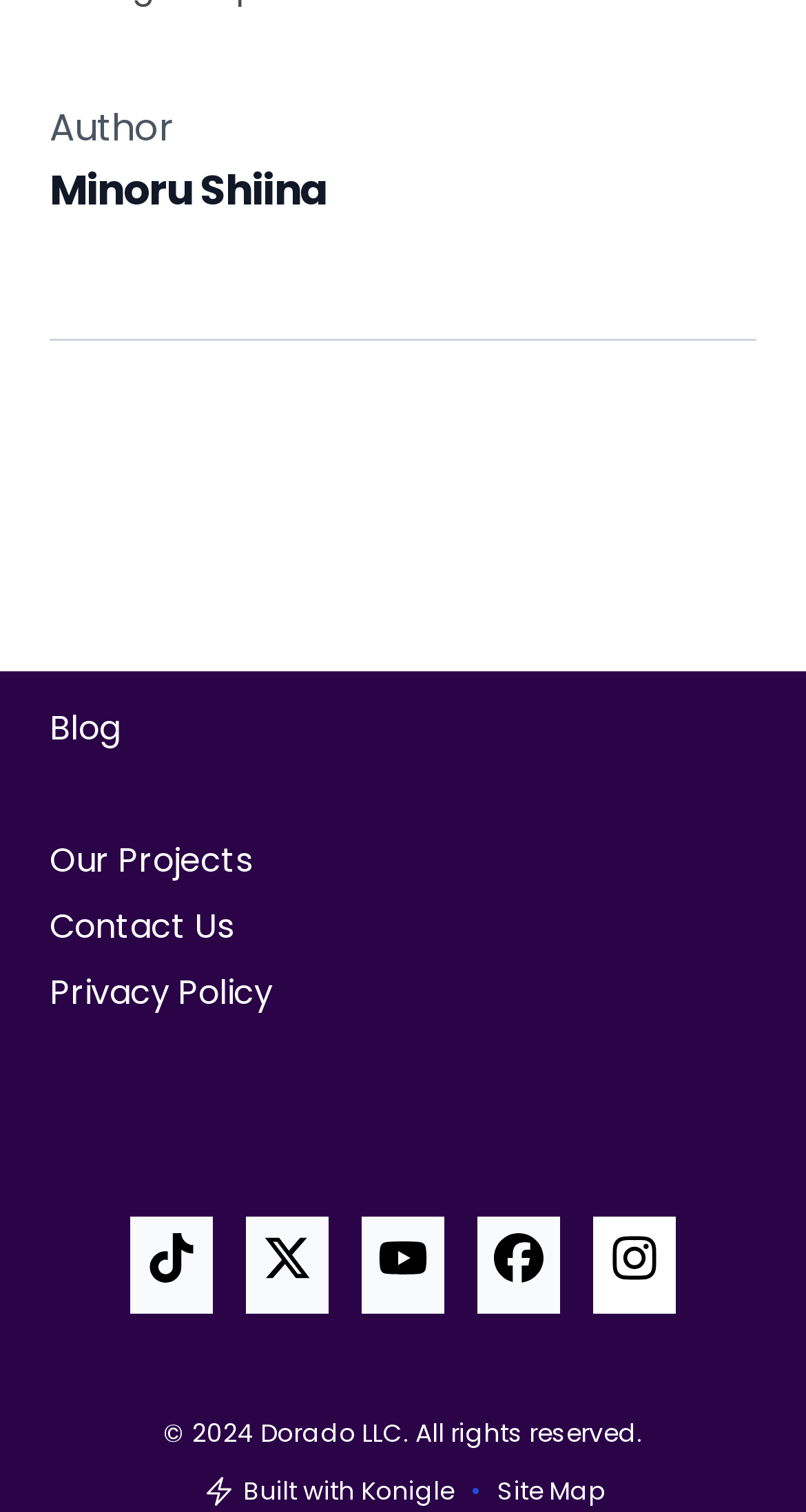Specify the bounding box coordinates for the region that must be clicked to perform the given instruction: "Contact us".

[0.062, 0.598, 0.29, 0.629]